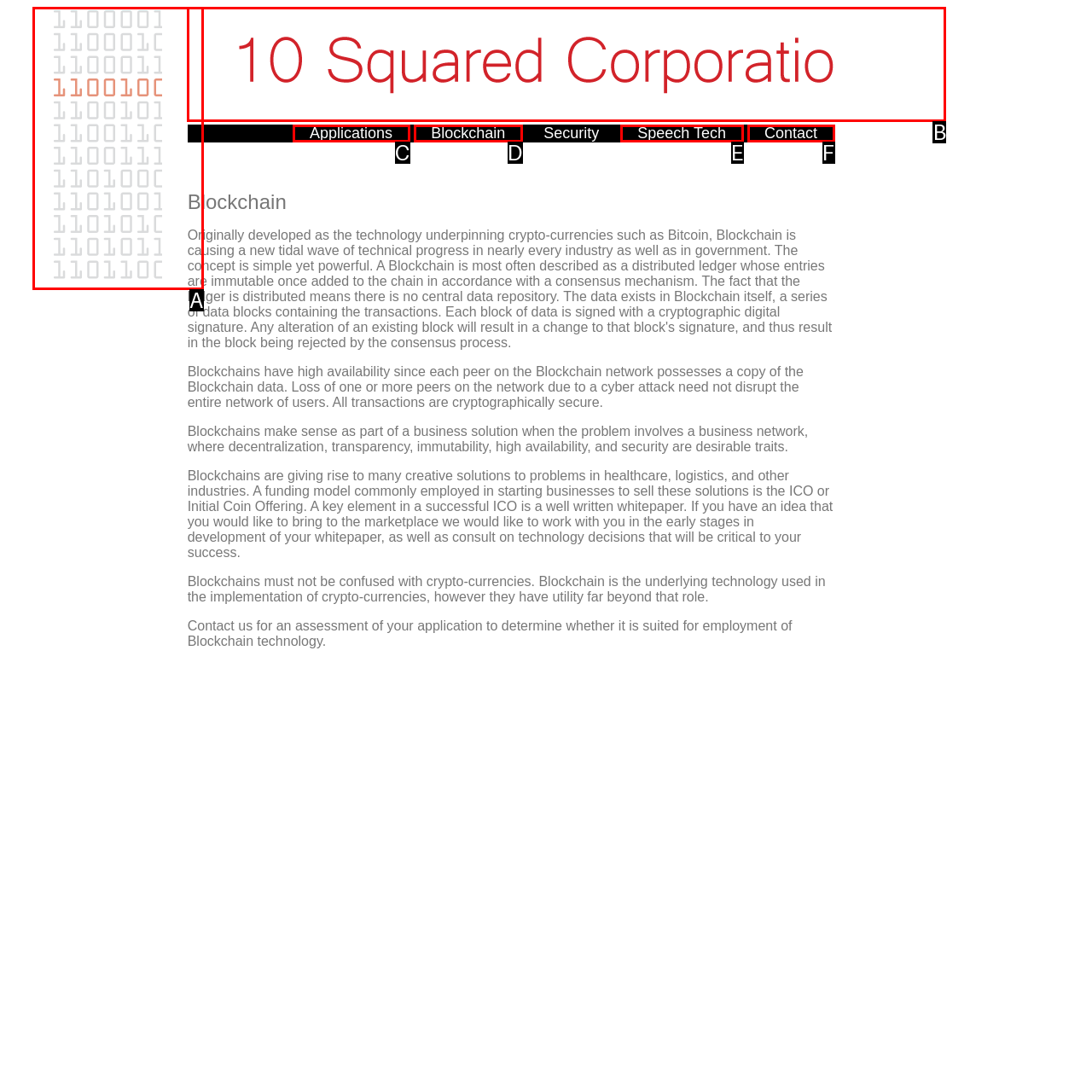Identify the letter corresponding to the UI element that matches this description: parent_node: Search name="s"
Answer using only the letter from the provided options.

None